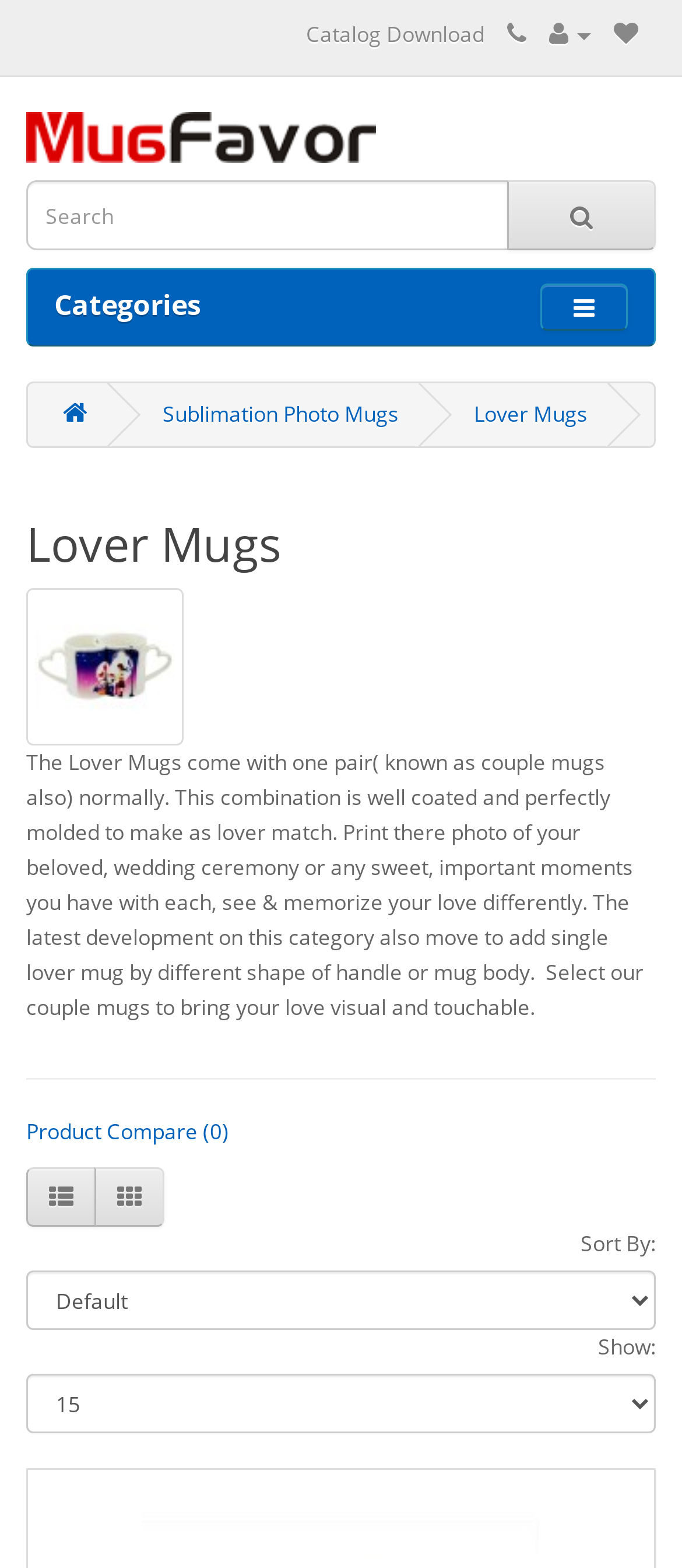Please identify the bounding box coordinates of the element that needs to be clicked to perform the following instruction: "Download catalog".

[0.449, 0.012, 0.71, 0.031]